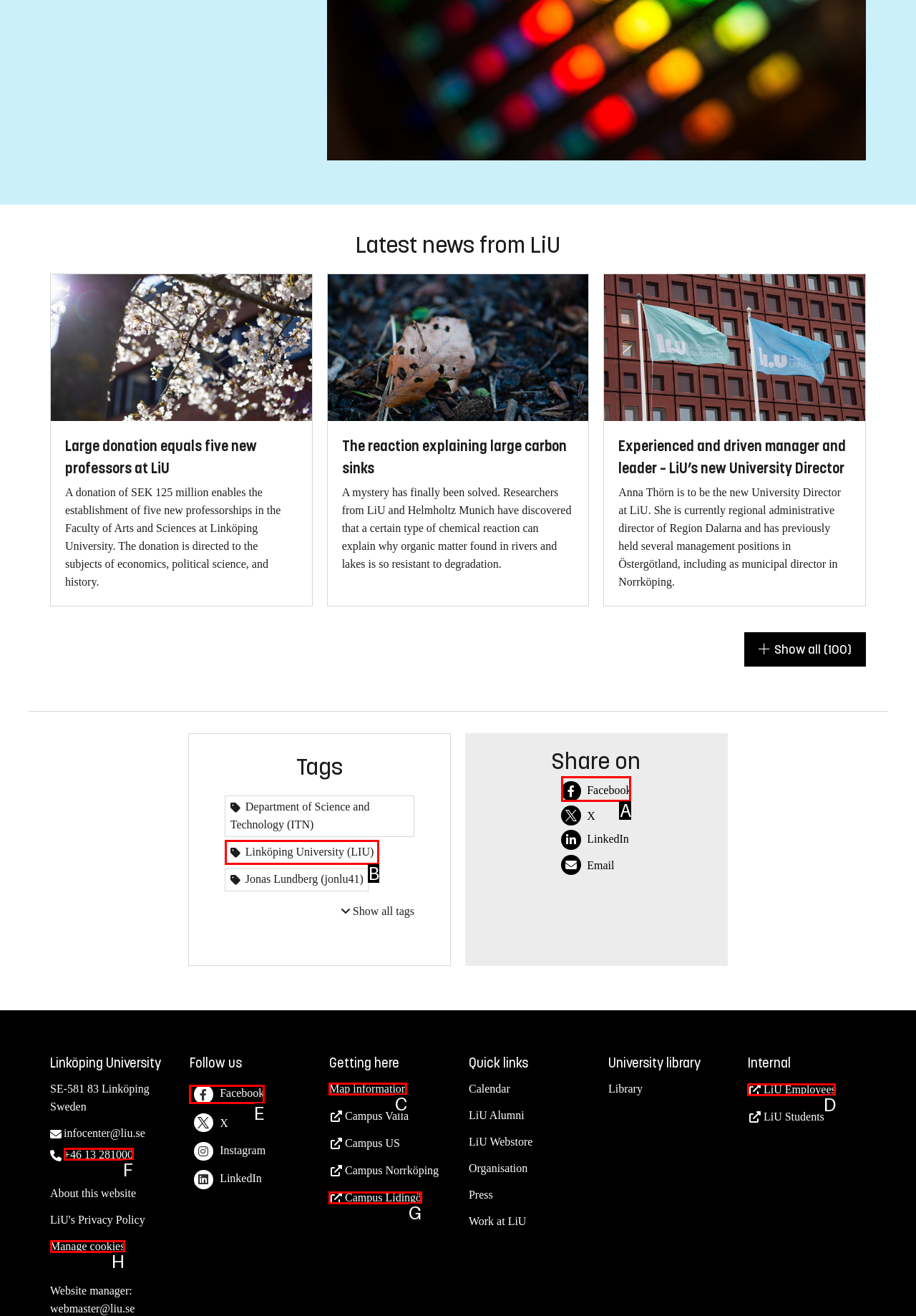Identify the correct HTML element to click for the task: Share on Facebook. Provide the letter of your choice.

A